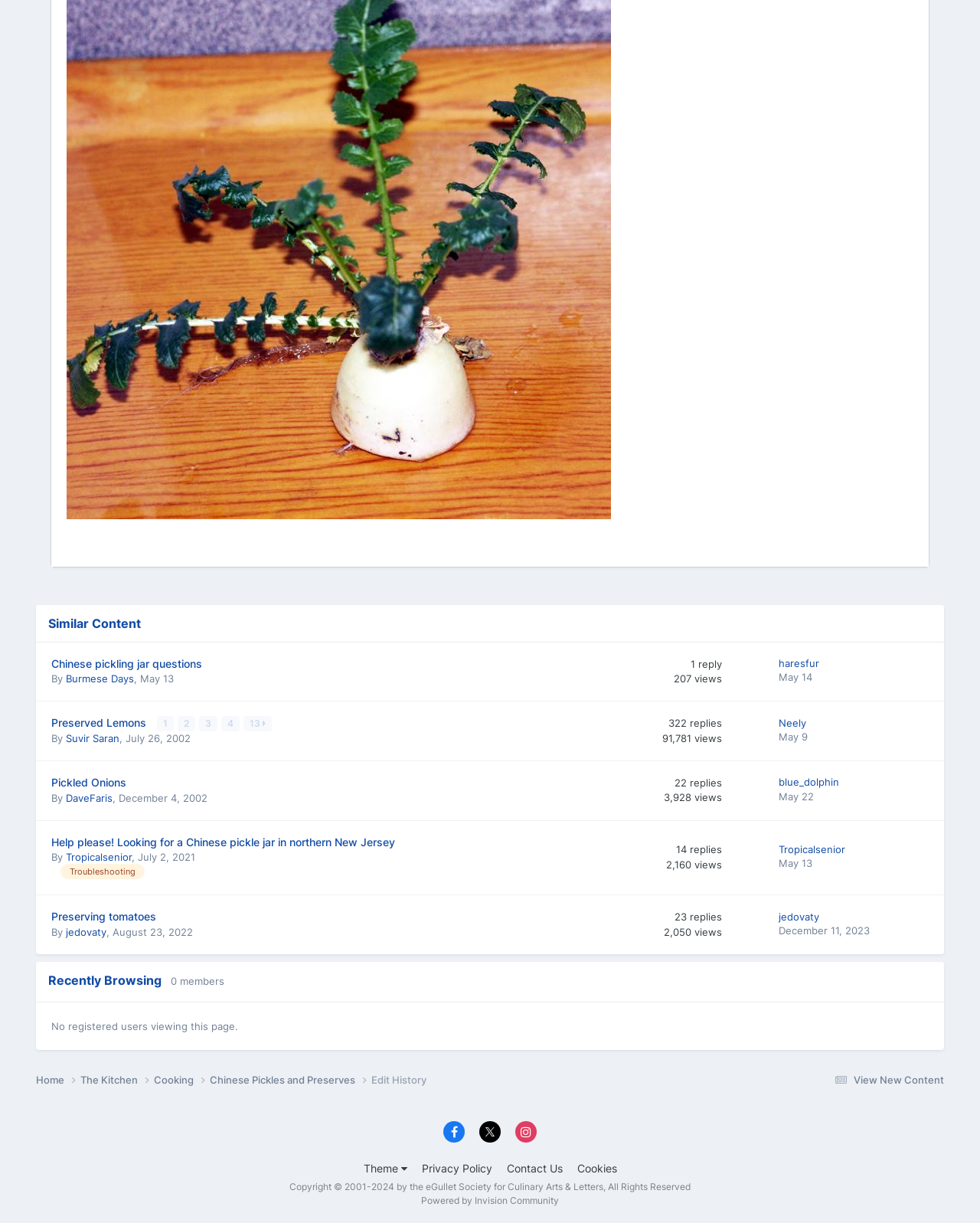Please specify the bounding box coordinates of the clickable region necessary for completing the following instruction: "Read 'Preserving tomatoes'". The coordinates must consist of four float numbers between 0 and 1, i.e., [left, top, right, bottom].

[0.052, 0.745, 0.159, 0.755]